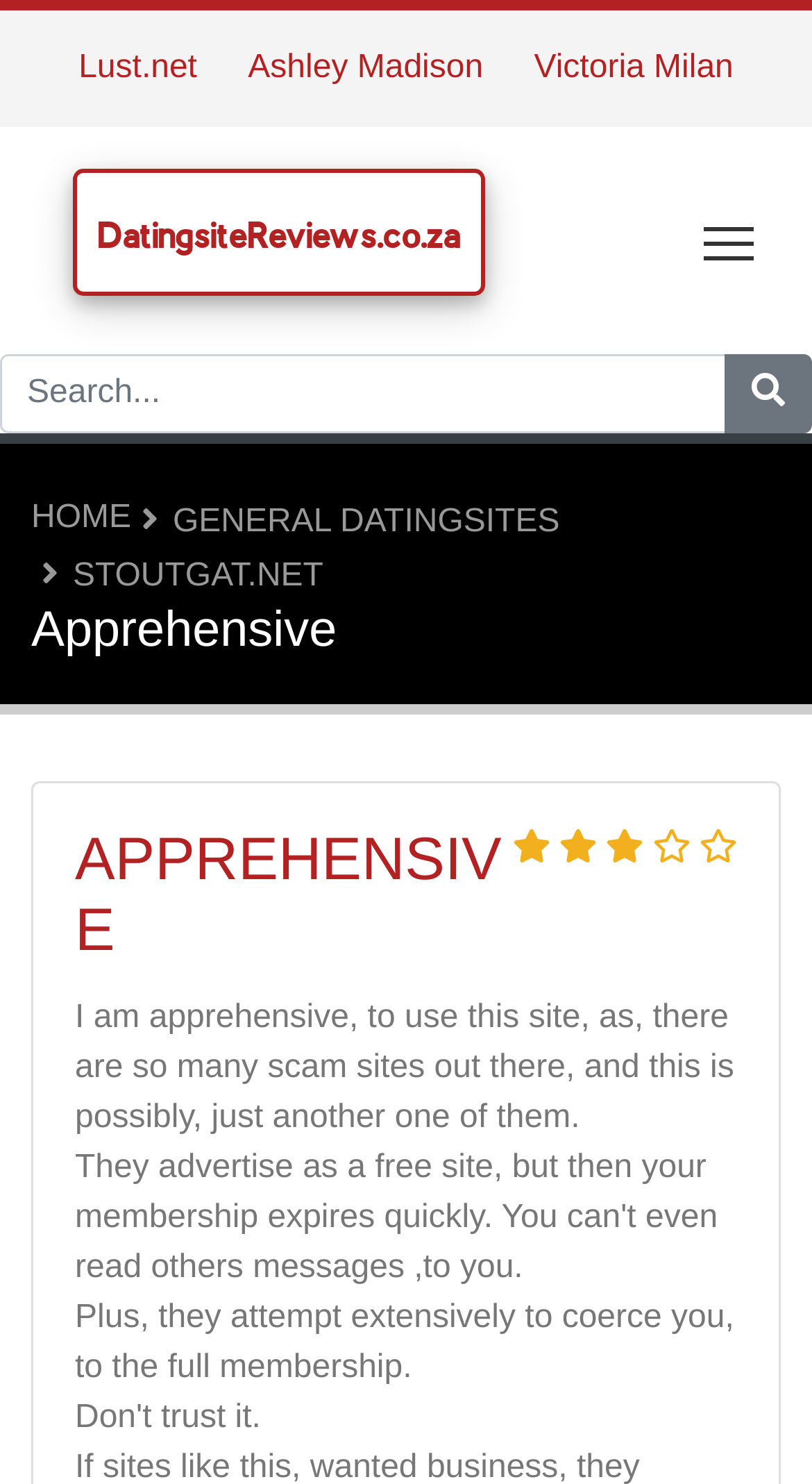Construct a comprehensive description capturing every detail on the webpage.

This webpage appears to be a review page for a dating site called Stoutgat.net. At the top of the page, there are three links to other dating sites: Lust.net, Ashley Madison, and Victoria Milan. Below these links, there is a checkbox to toggle the main menu visibility. 

To the right of the checkbox, there is a link to DatingsiteReviews.co.za. Below this link, there is a search bar with a required textbox and a search button to its right. 

On the left side of the page, there are several links to different sections of the website, including HOME, GENERAL DATINGSITES, and STOUTGAT.NET. Below these links, there is a heading that reads "Apprehensive" in a larger font size. 

To the right of the "Apprehensive" heading, there is a rating displayed as "Rating: 3". Below this rating, there is another heading that reads "APPREHENSIVE" in a larger font size. This heading has a link to the same text. 

Underneath the "APPREHENSIVE" heading, there are two blocks of text. The first block expresses the reviewer's apprehension about using the site due to the prevalence of scam sites. The second block of text criticizes the site's attempt to coerce users into purchasing a full membership.